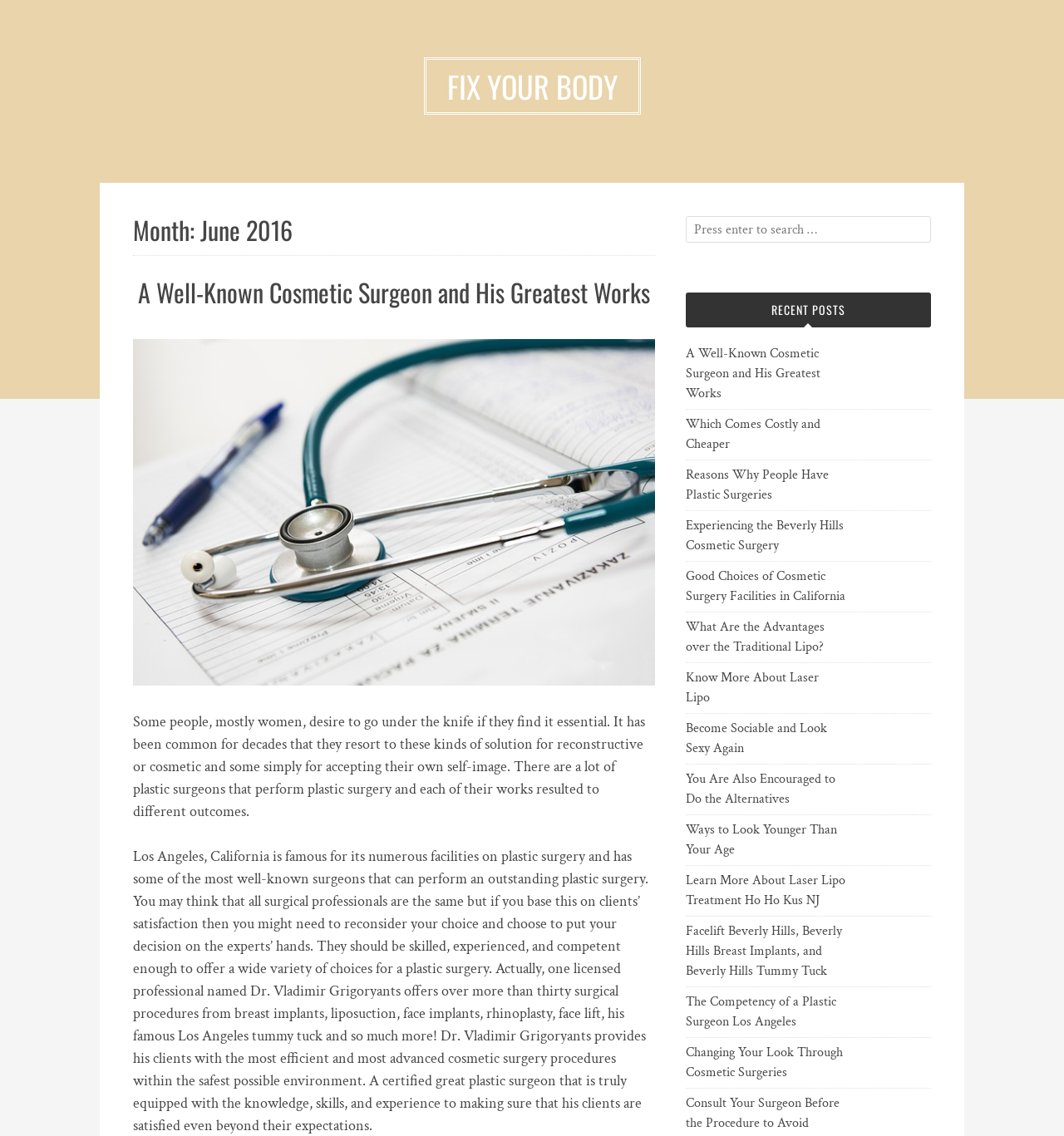How many surgical procedures does Dr. Vladimir Grigoryants offer?
Based on the image, answer the question with as much detail as possible.

The text content states 'Actually, one licensed professional named Dr. Vladimir Grigoryants offers over more than thirty surgical procedures...' which suggests that Dr. Vladimir Grigoryants offers more than thirty surgical procedures.